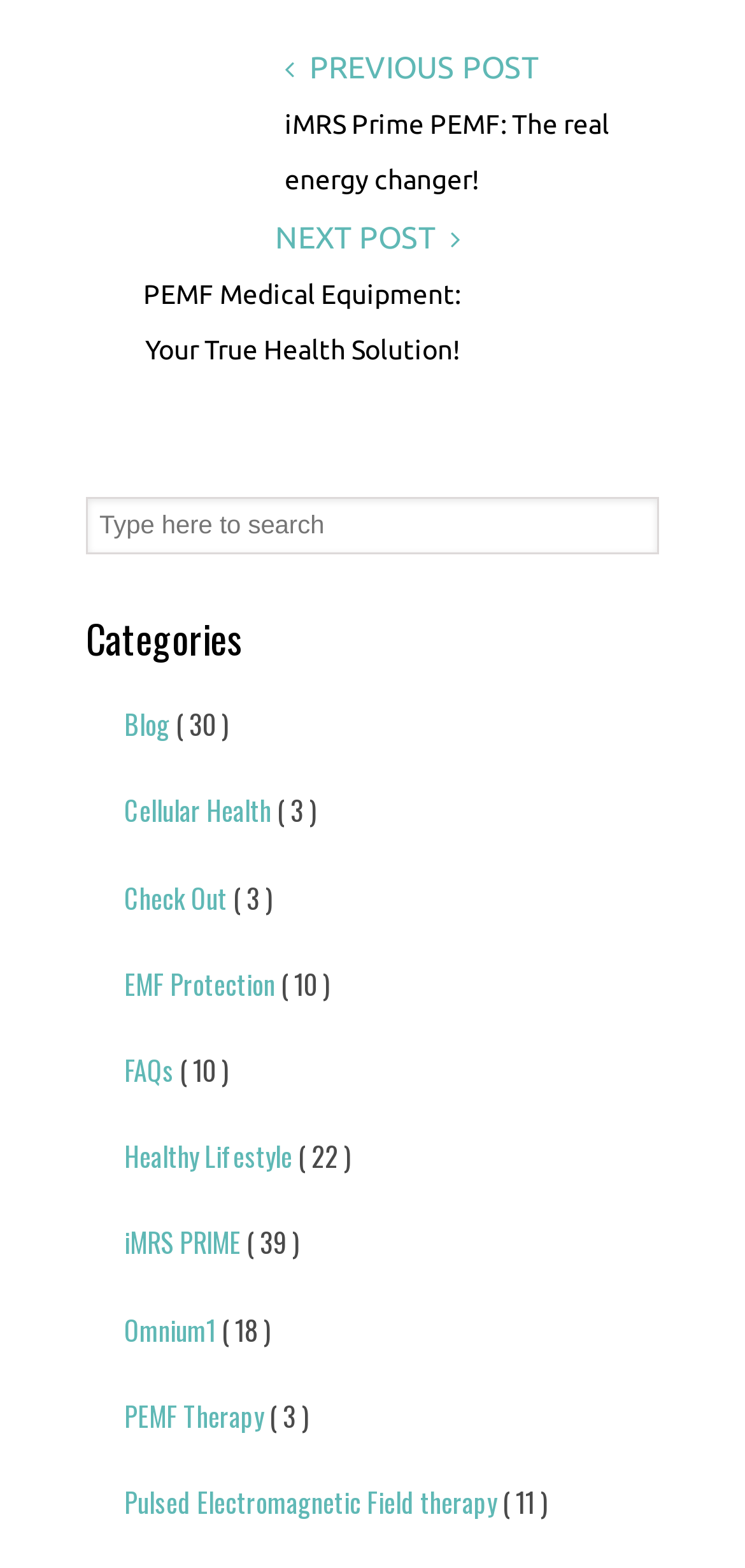How many posts are shown on the page?
Please provide a full and detailed response to the question.

I counted the number of link elements with post titles, and there are two posts shown on the page.